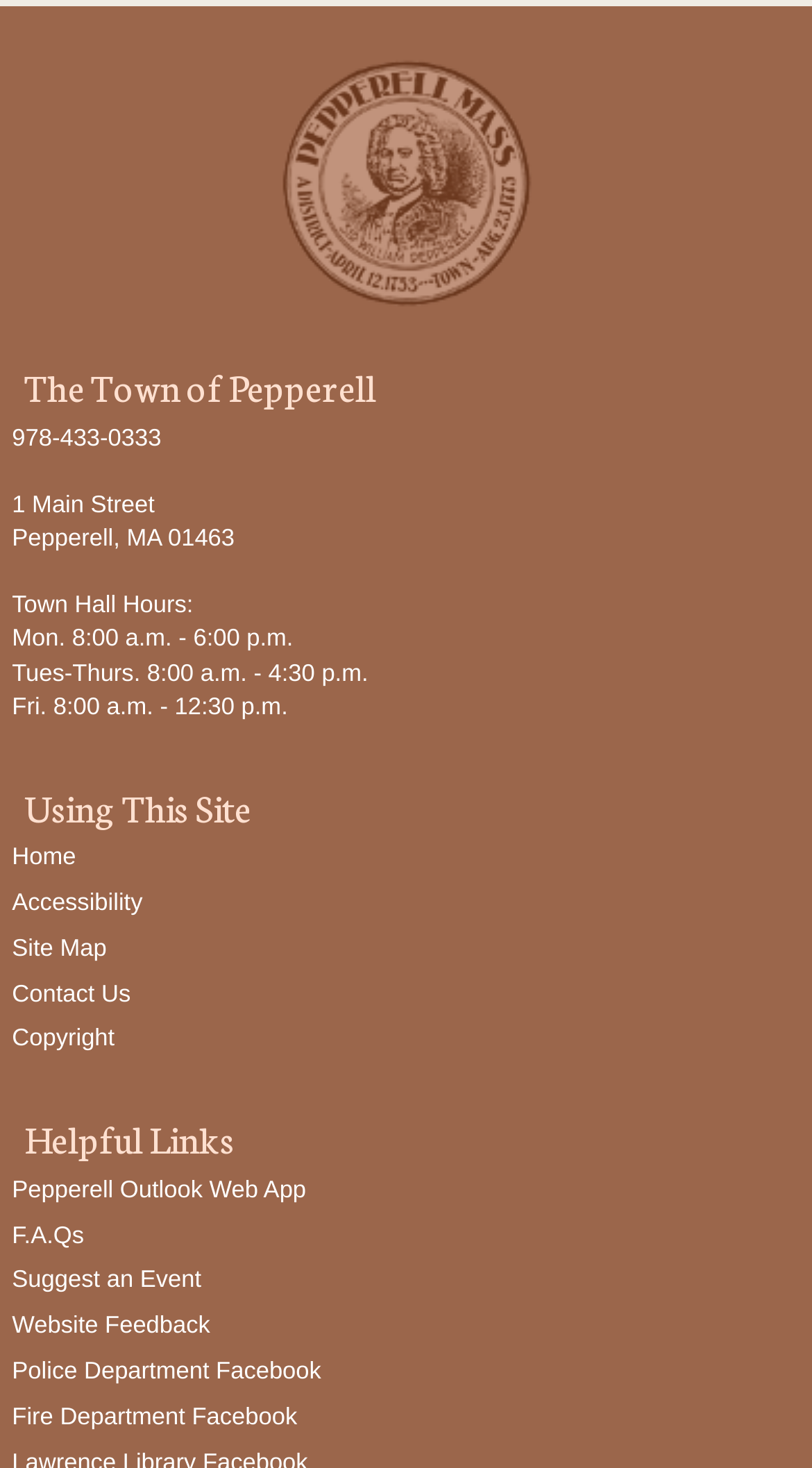Based on the visual content of the image, answer the question thoroughly: What is the address of the Town of Pepperell?

I found the address by looking at the region 'The Town of Pepperell' where the address and other contact information are listed. The address is displayed as '1 Main Street' and 'Pepperell, MA 01463' in the StaticText elements.